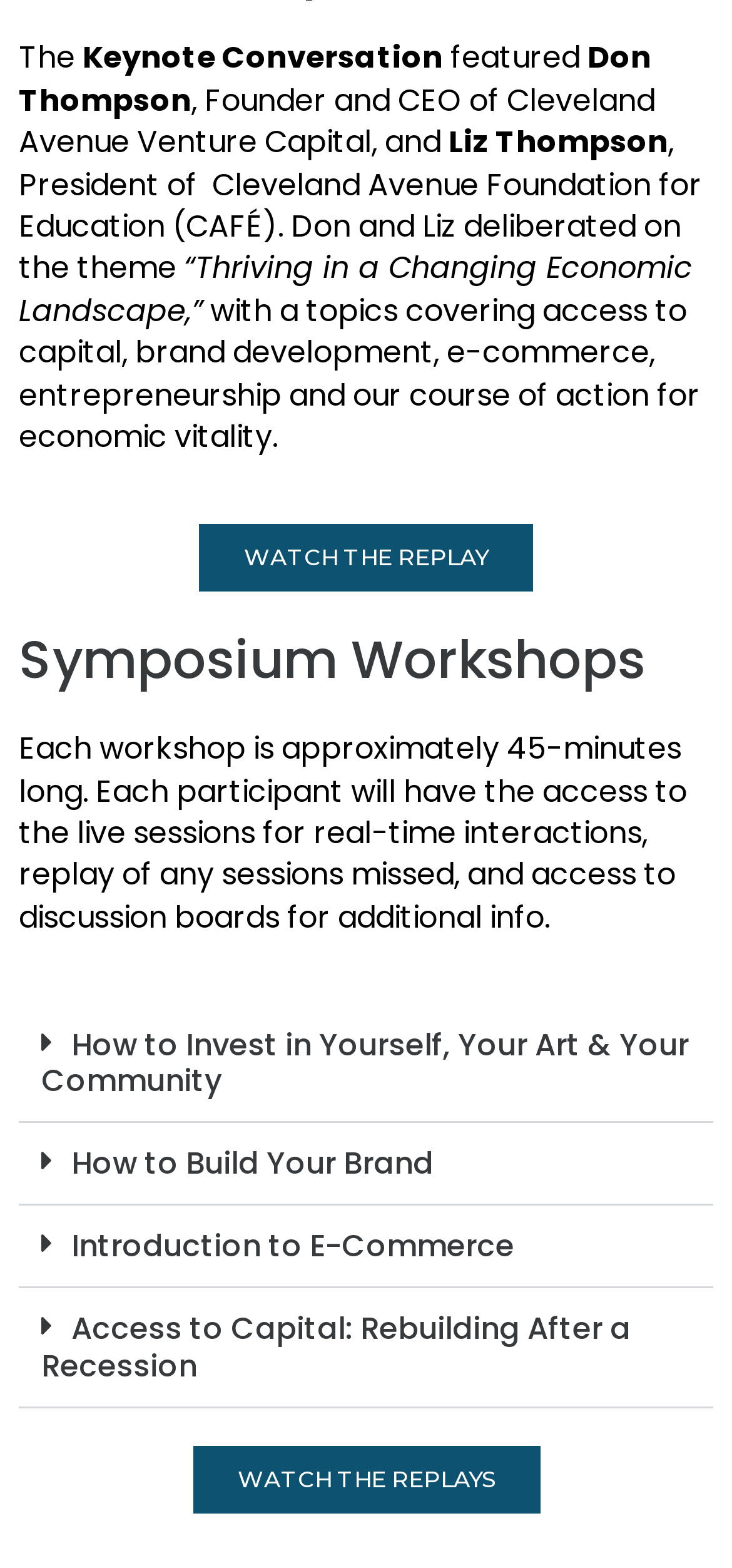Given the webpage screenshot, identify the bounding box of the UI element that matches this description: "How to Build Your Brand".

[0.097, 0.728, 0.592, 0.756]